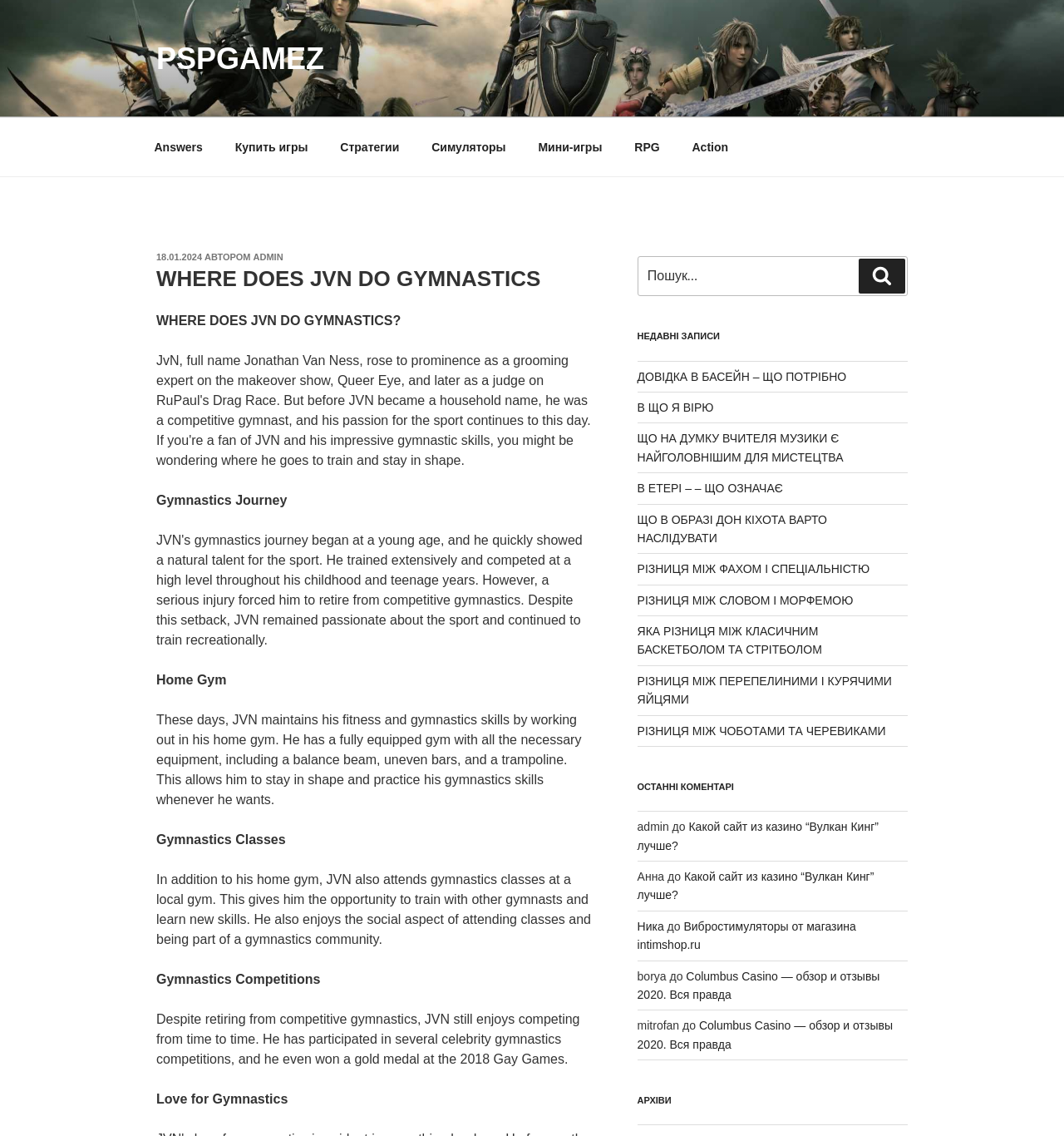Locate the bounding box coordinates of the item that should be clicked to fulfill the instruction: "Search for something".

[0.599, 0.225, 0.853, 0.261]